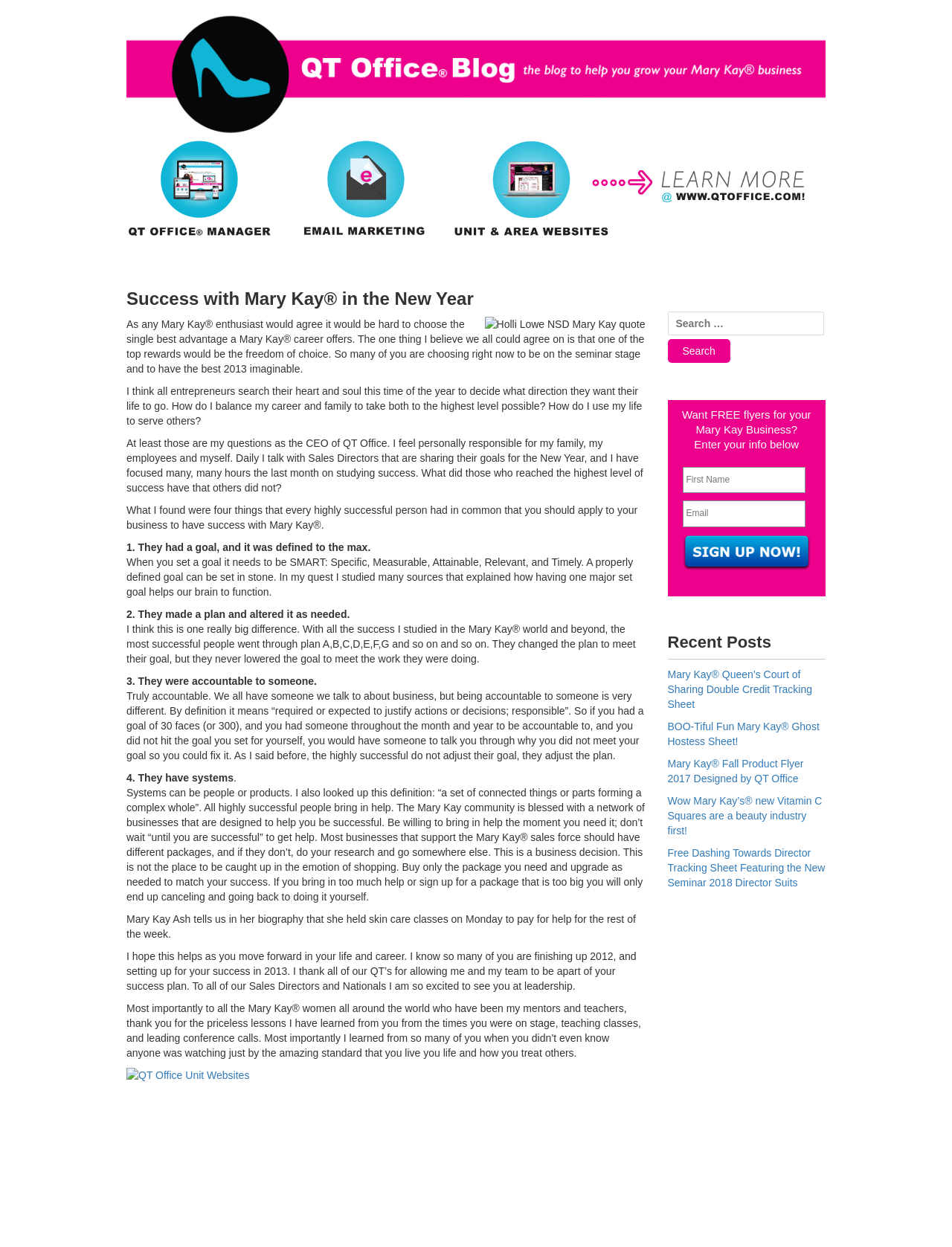What is the purpose of having a goal according to the text?
Provide an in-depth and detailed answer to the question.

The text states that 'When you set a goal it needs to be SMART: Specific, Measurable, Attainable, Relevant, and Timely. A properly defined goal can be set in stone. In my quest I studied many sources that explained how having one major set goal helps our brain to function.' This implies that having a goal helps our brain function in a certain way.